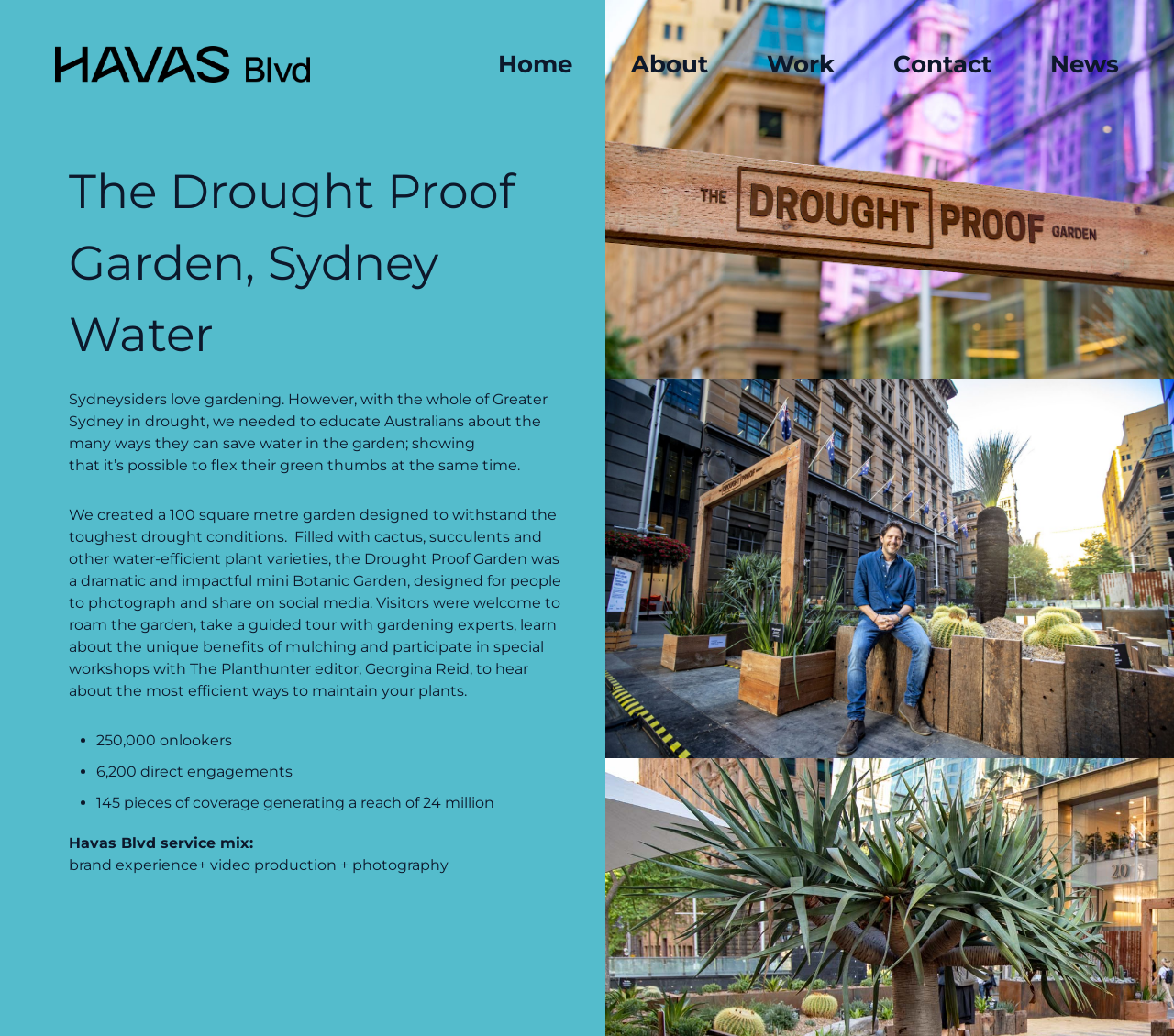Identify the first-level heading on the webpage and generate its text content.

The Drought Proof Garden, Sydney Water